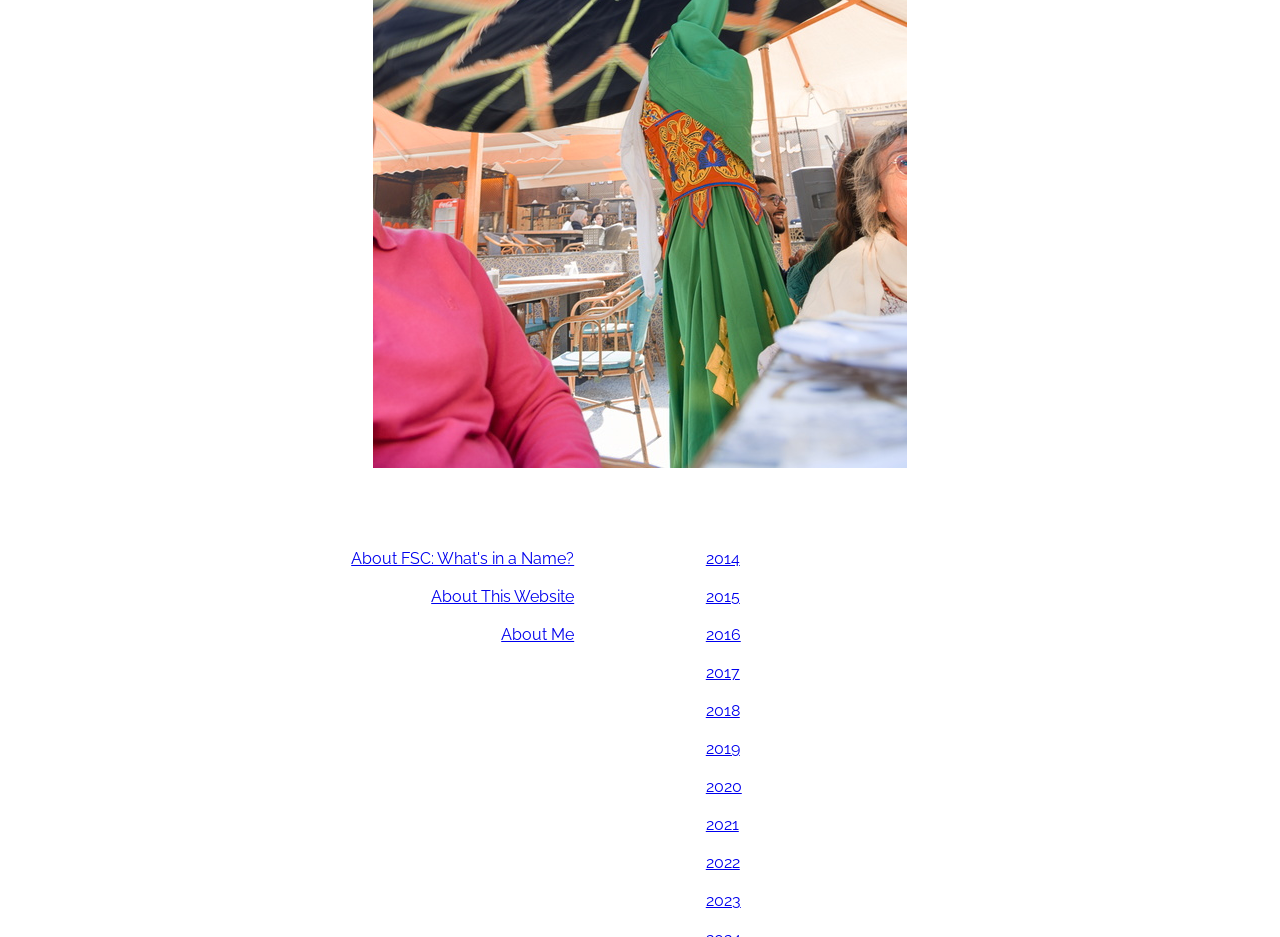Show the bounding box coordinates for the HTML element described as: "About Me".

[0.392, 0.667, 0.449, 0.688]